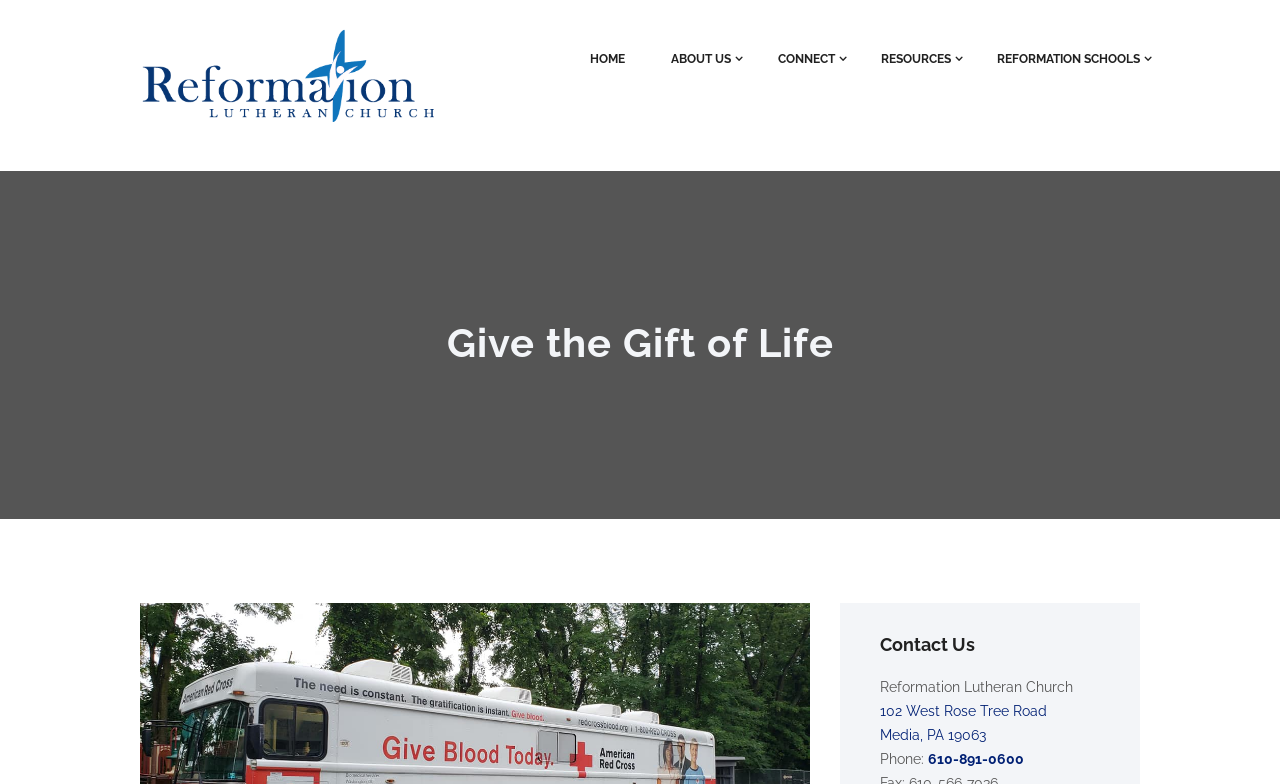Determine the bounding box coordinates for the area that should be clicked to carry out the following instruction: "Click the ABOUT US link".

[0.525, 0.05, 0.571, 0.1]